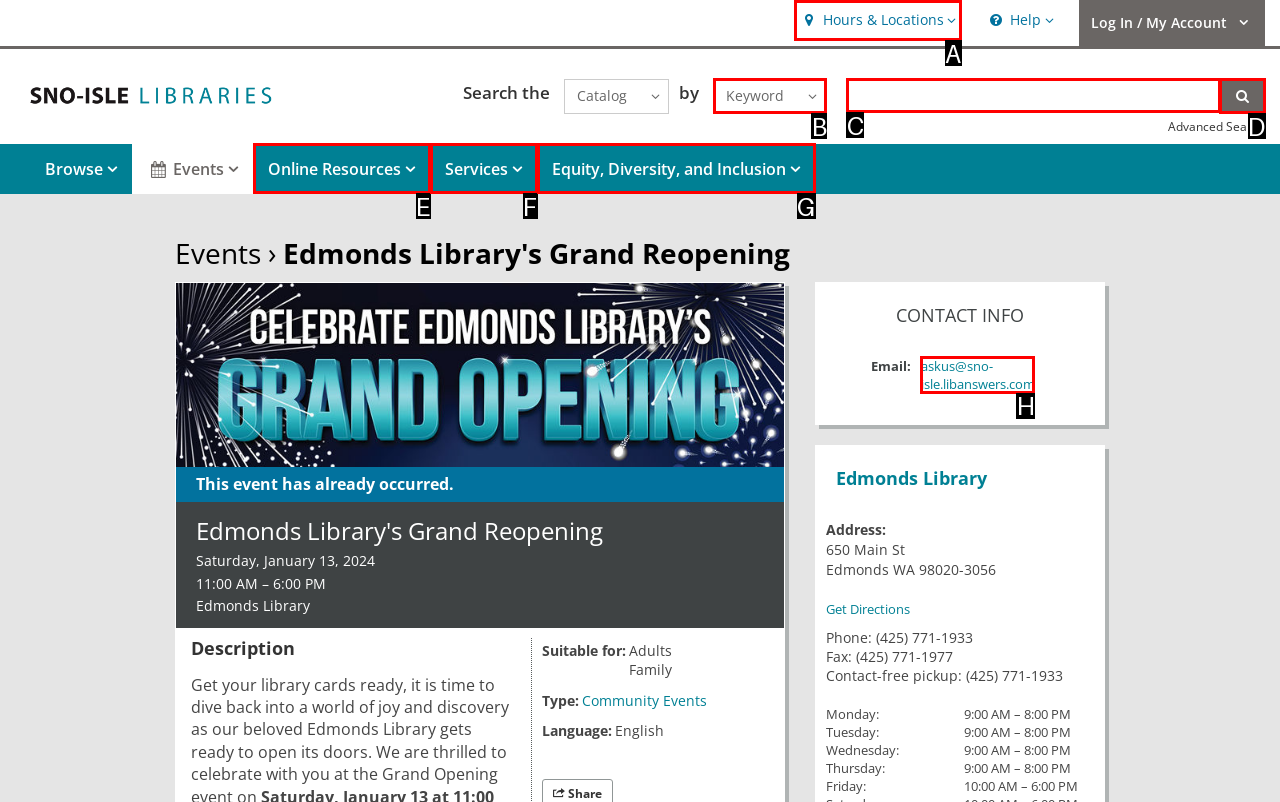Tell me which option best matches this description: Online ResourcesOnline Resources, collapsed
Answer with the letter of the matching option directly from the given choices.

E